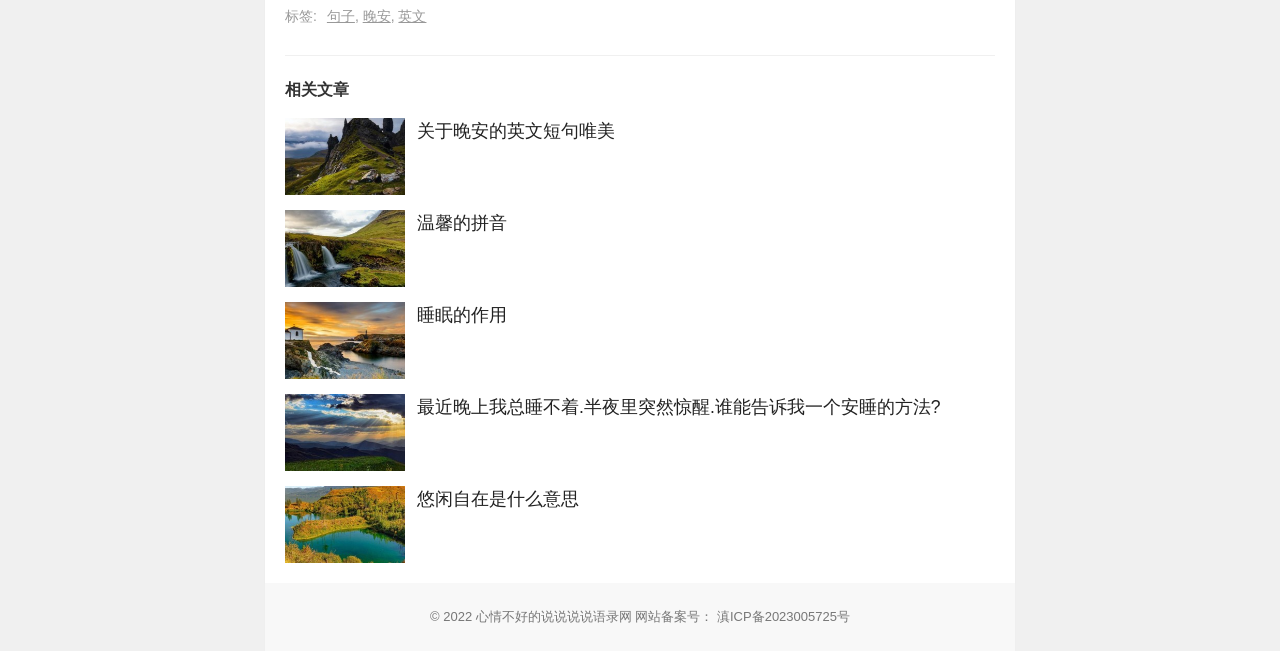Please identify the bounding box coordinates of the element that needs to be clicked to perform the following instruction: "Visit the website '心情不好的说说说说语录网'".

[0.372, 0.936, 0.494, 0.959]